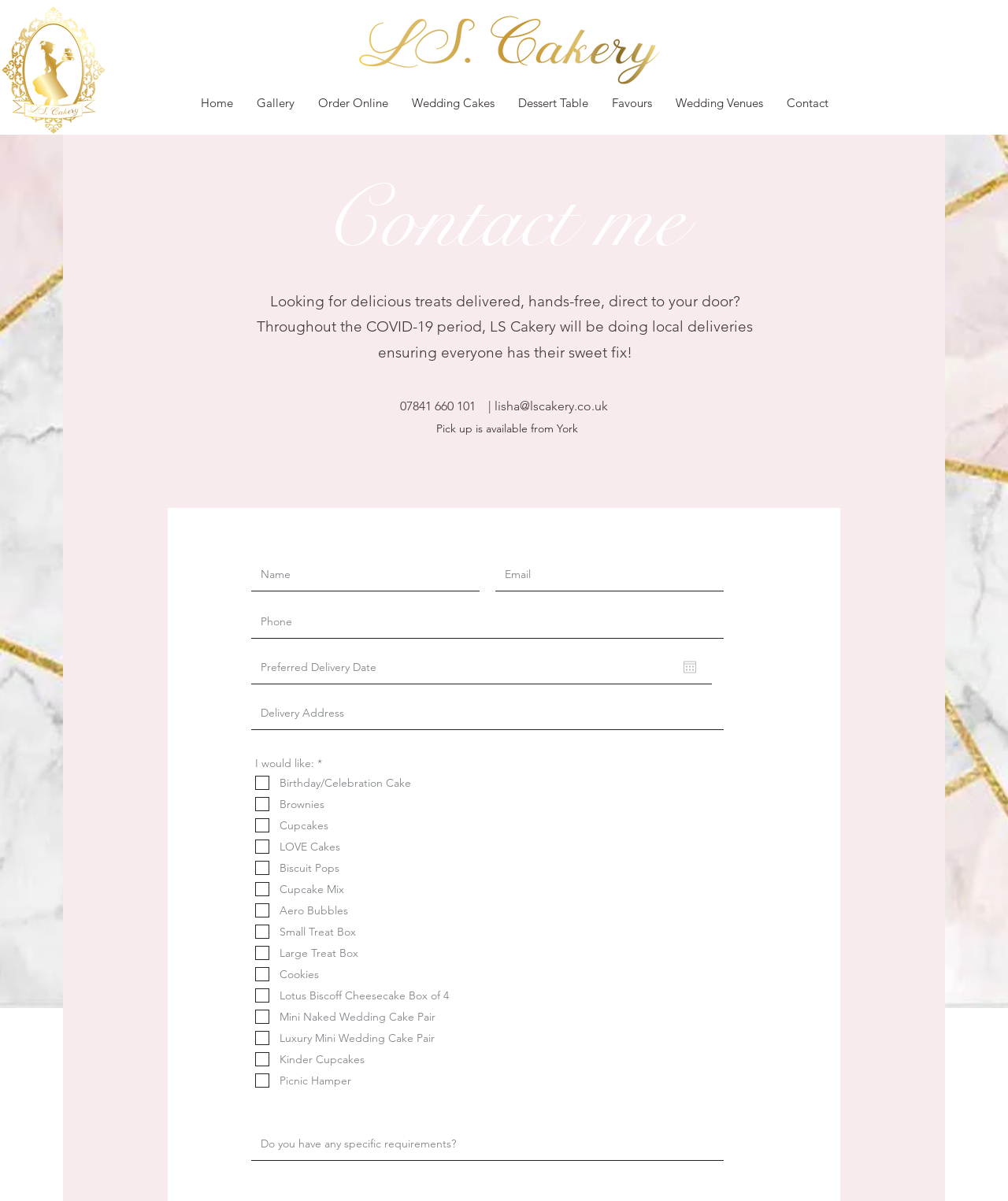Please provide a brief answer to the question using only one word or phrase: 
What is the text above the 'Order Online' link?

Site